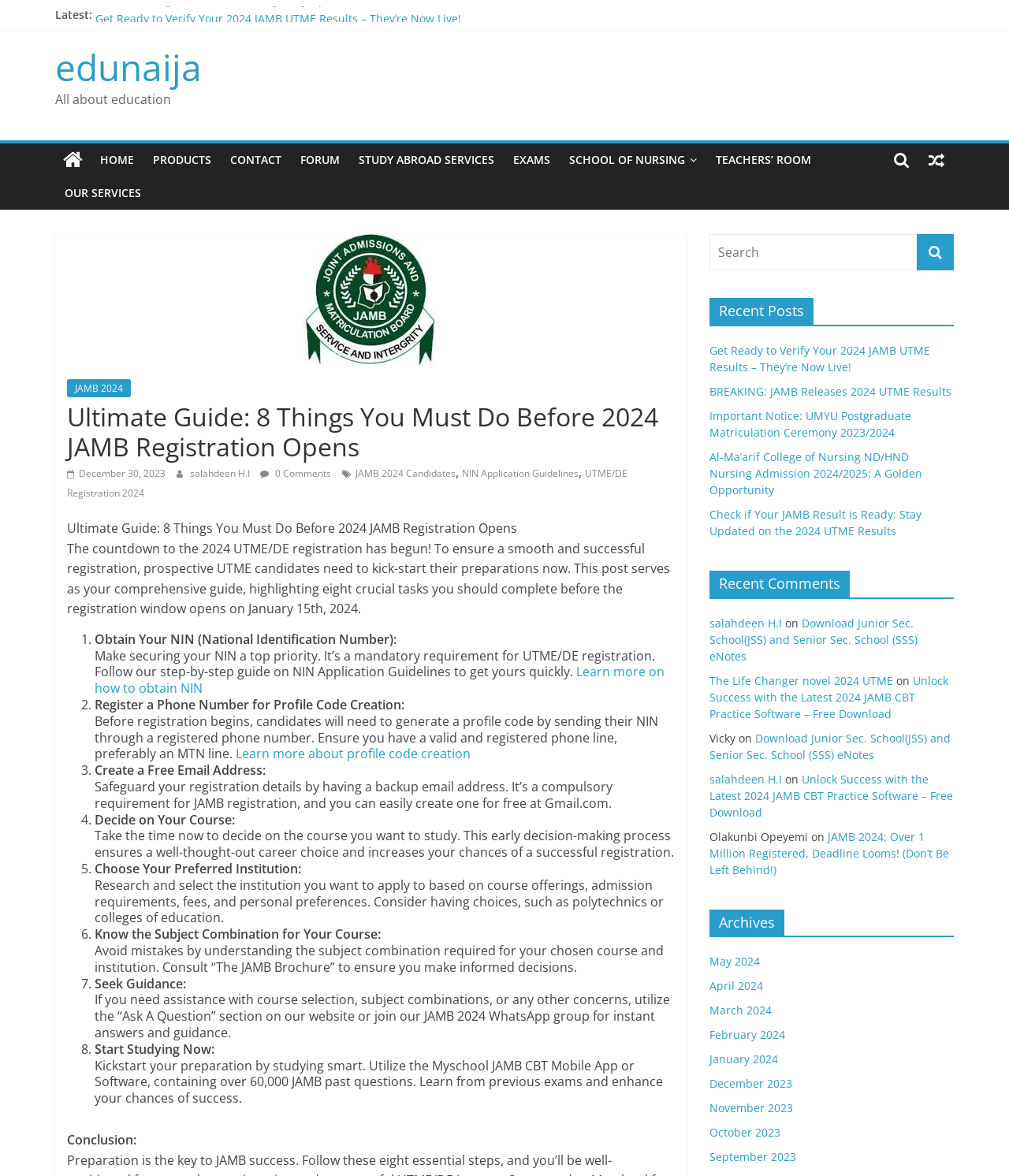Please identify the bounding box coordinates for the region that you need to click to follow this instruction: "Search for something".

[0.703, 0.199, 0.909, 0.23]